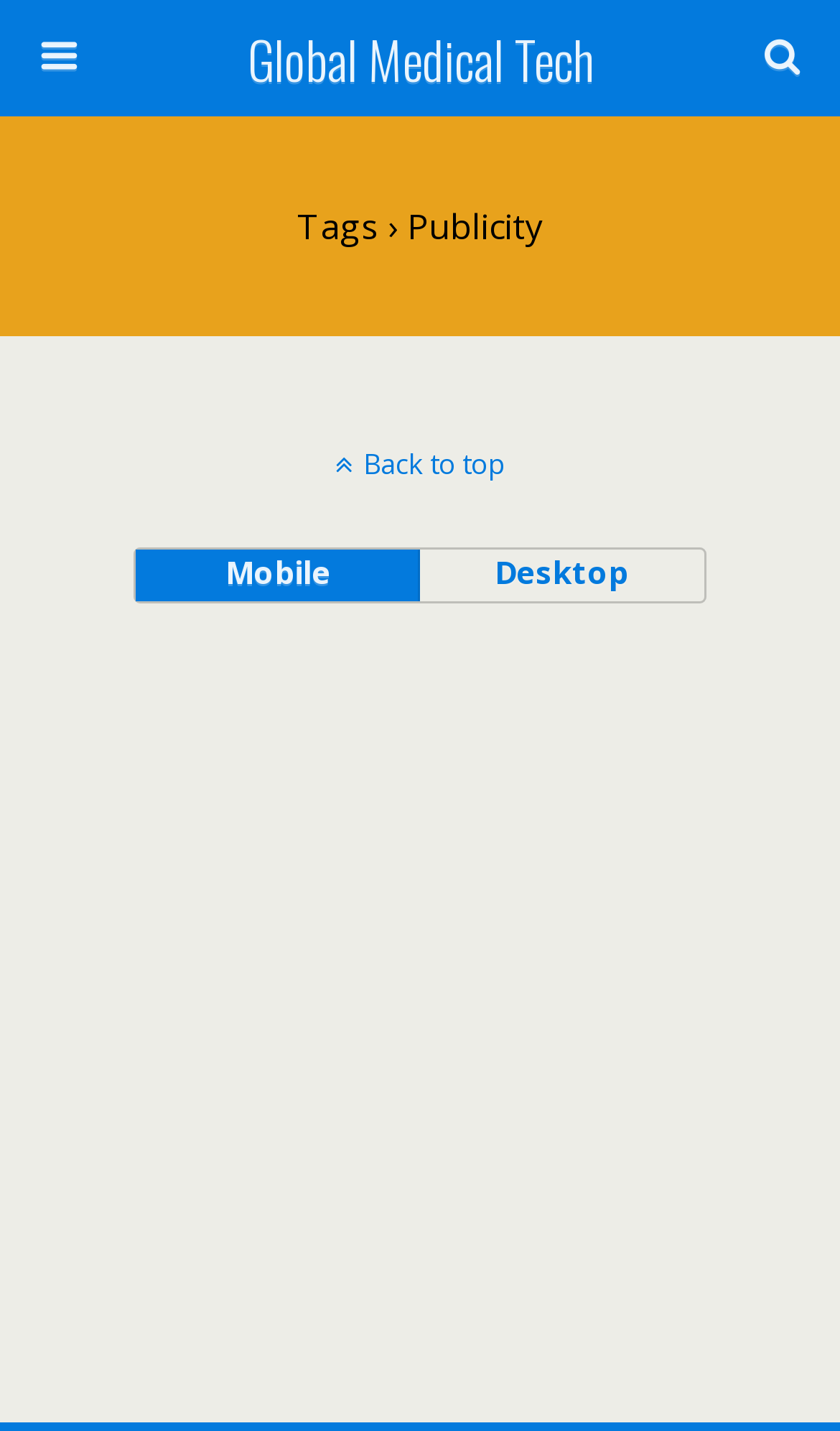Given the description "parent_node: Search name="s"", determine the bounding box of the corresponding UI element.

None